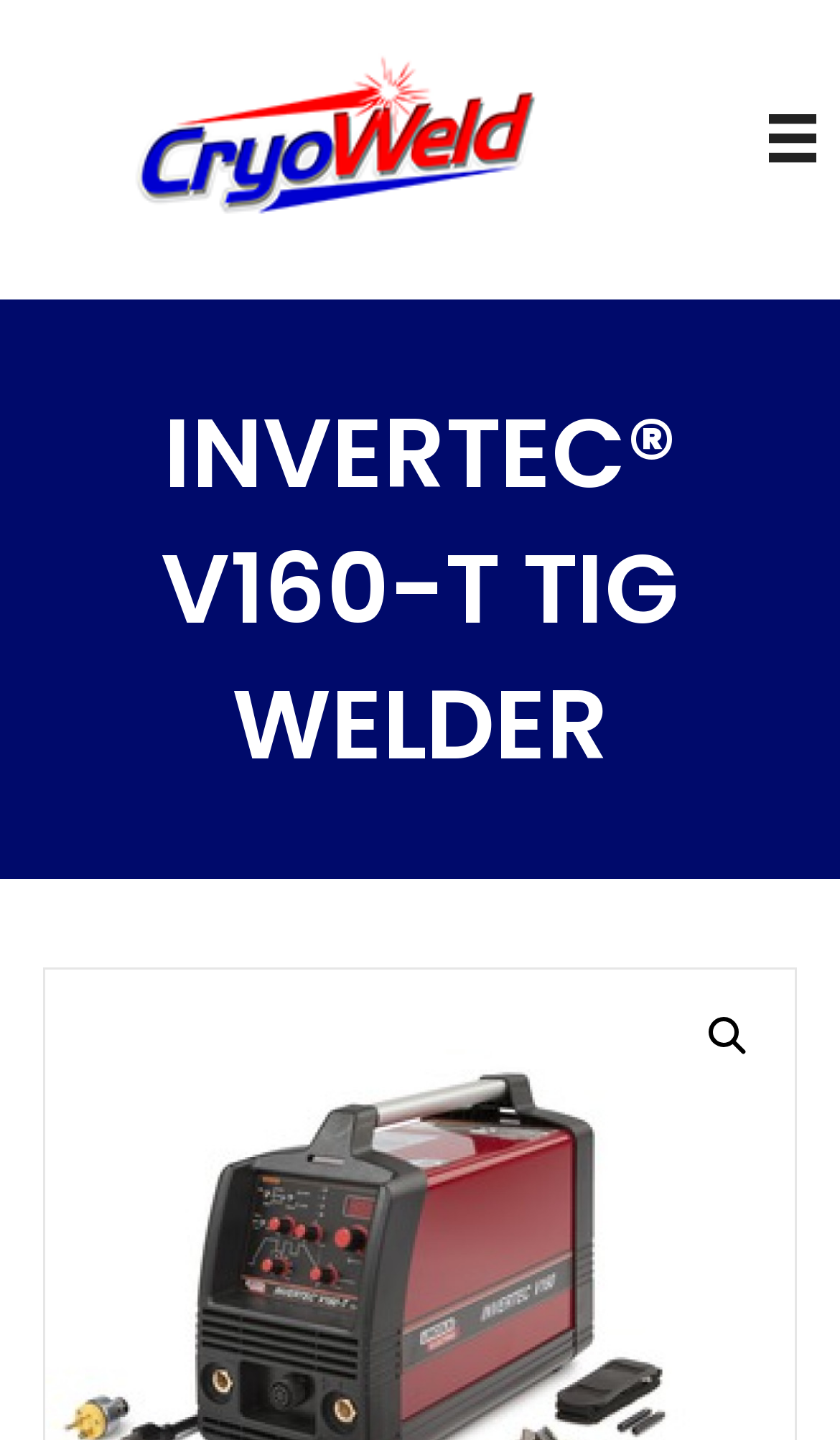Determine the title of the webpage and give its text content.

INVERTEC® V160-T TIG WELDER